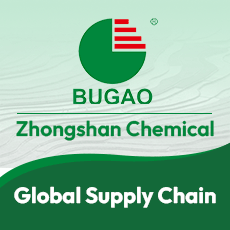Give a concise answer using one word or a phrase to the following question:
What phrase is written beneath the logo?

Global Supply Chain